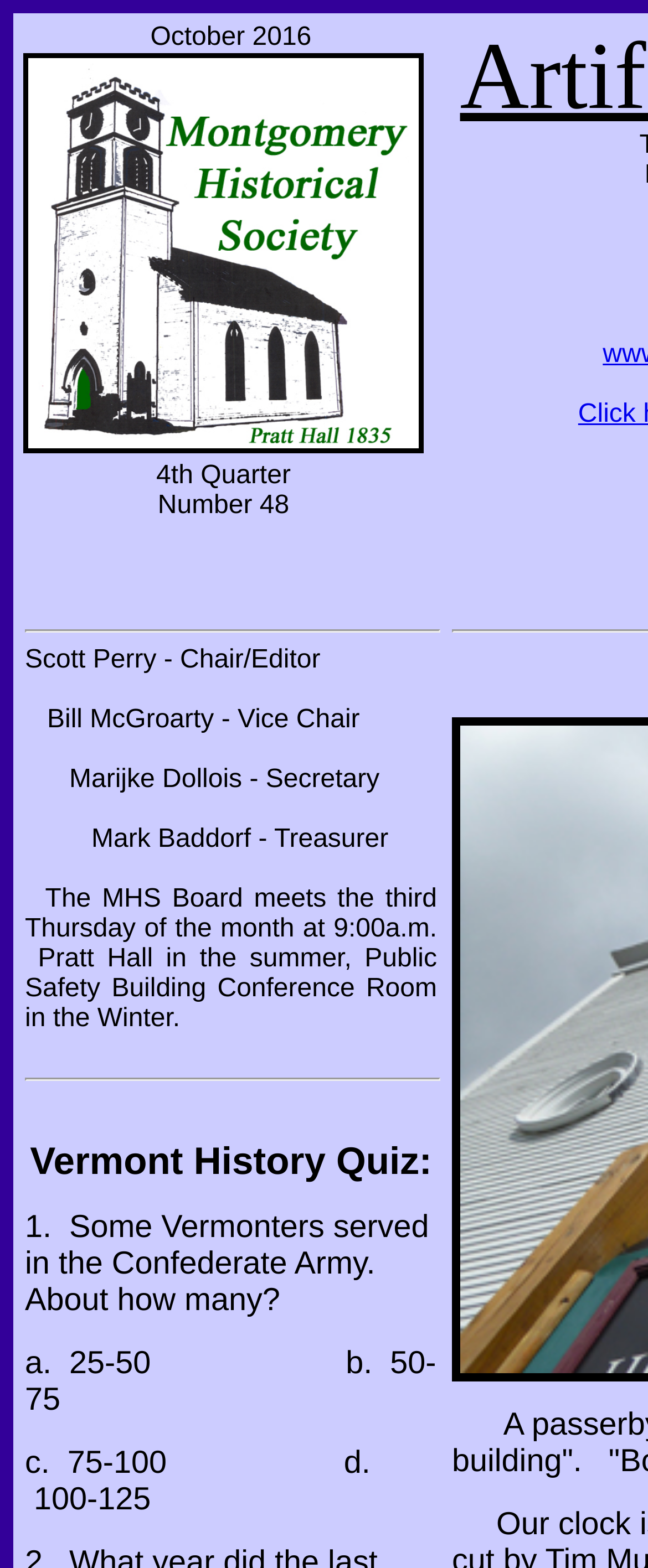What is the number of the current issue?
Make sure to answer the question with a detailed and comprehensive explanation.

The number of the current issue can be found in the top section of the webpage, where it says 'October 2016 4th Quarter Number 48'.